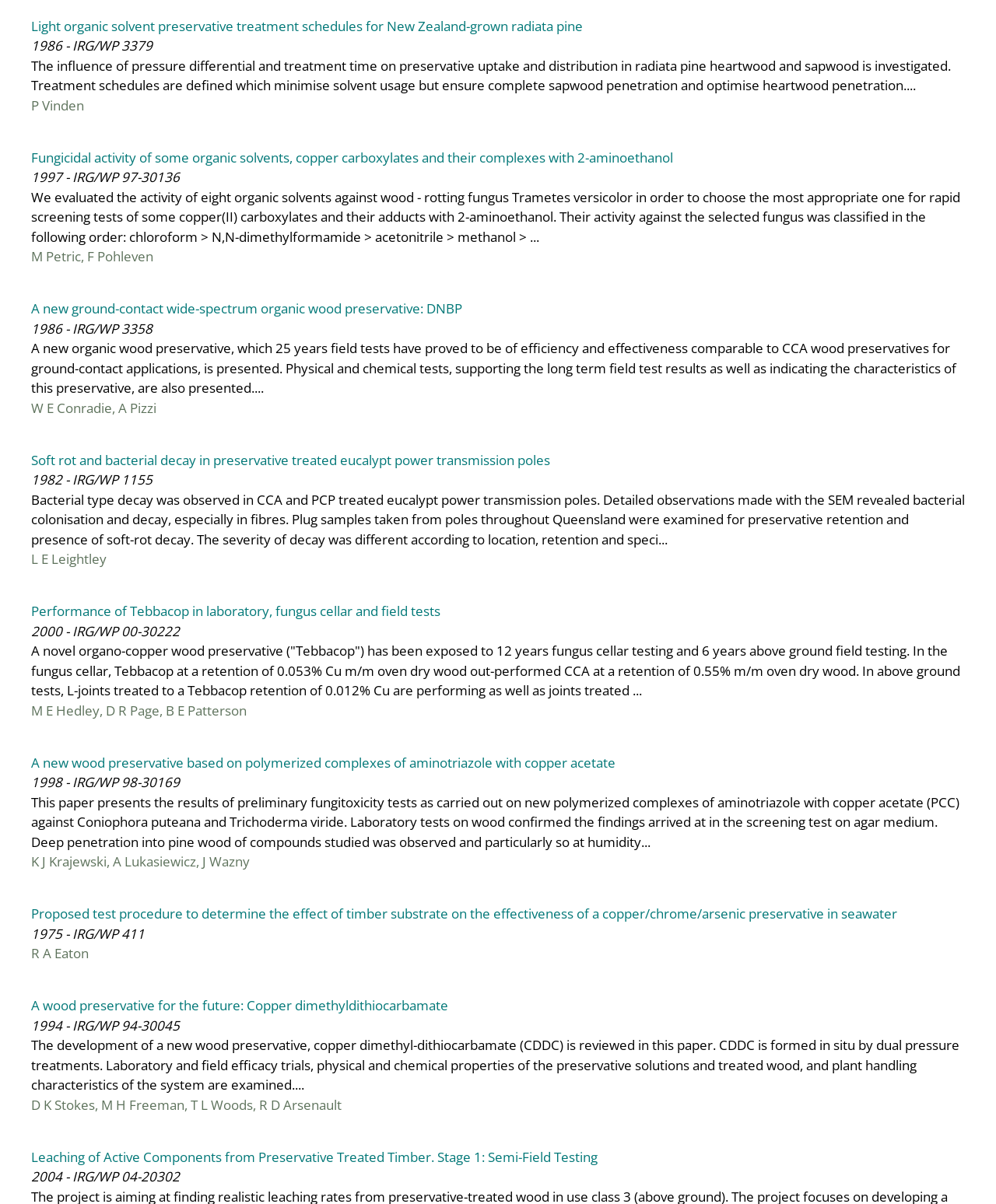Determine the bounding box coordinates of the region to click in order to accomplish the following instruction: "Click the link 'Fungicidal activity of some organic solvents, copper carboxylates and their complexes with 2-aminoethanol'". Provide the coordinates as four float numbers between 0 and 1, specifically [left, top, right, bottom].

[0.031, 0.123, 0.676, 0.138]